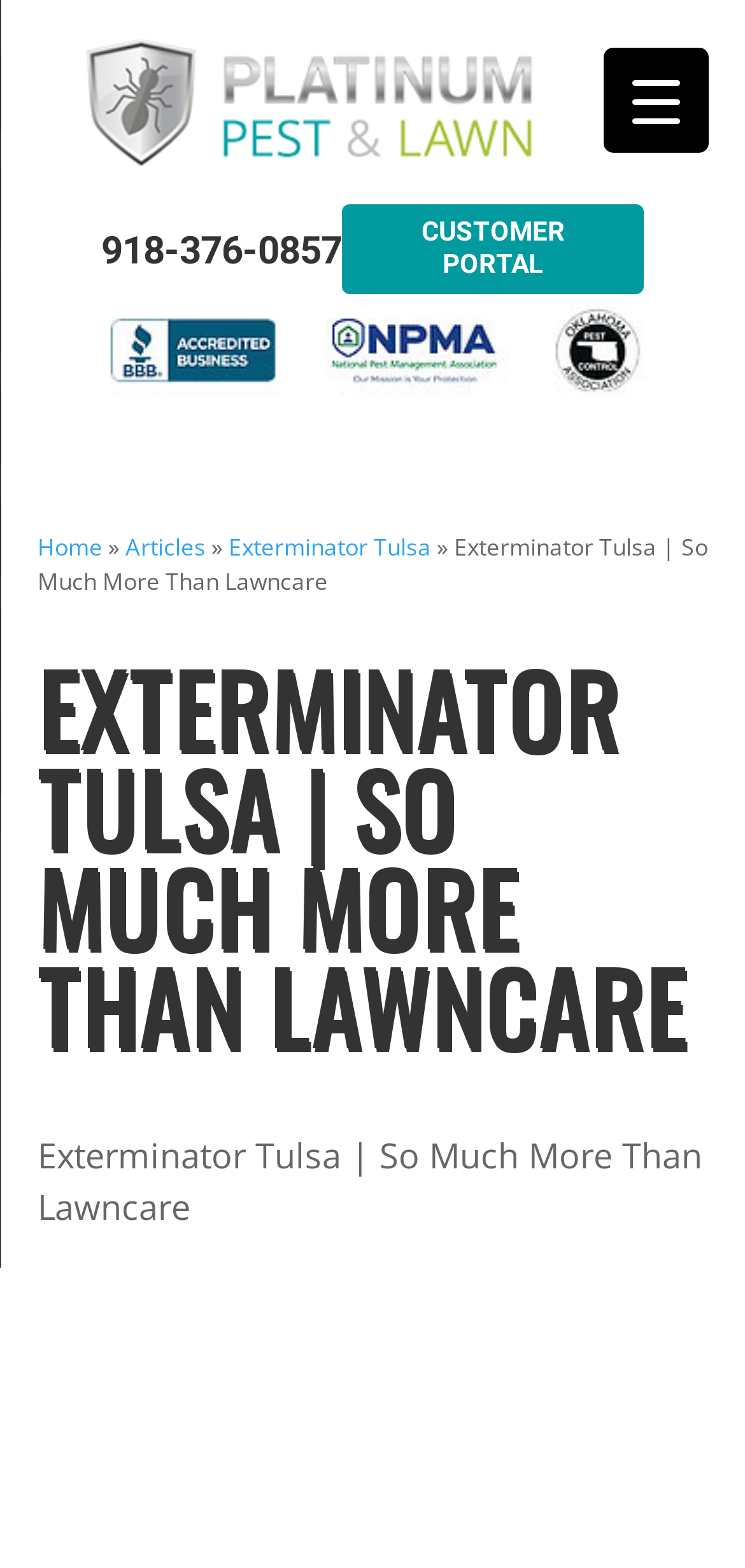Pinpoint the bounding box coordinates of the element to be clicked to execute the instruction: "go to the home page".

[0.05, 0.339, 0.137, 0.36]